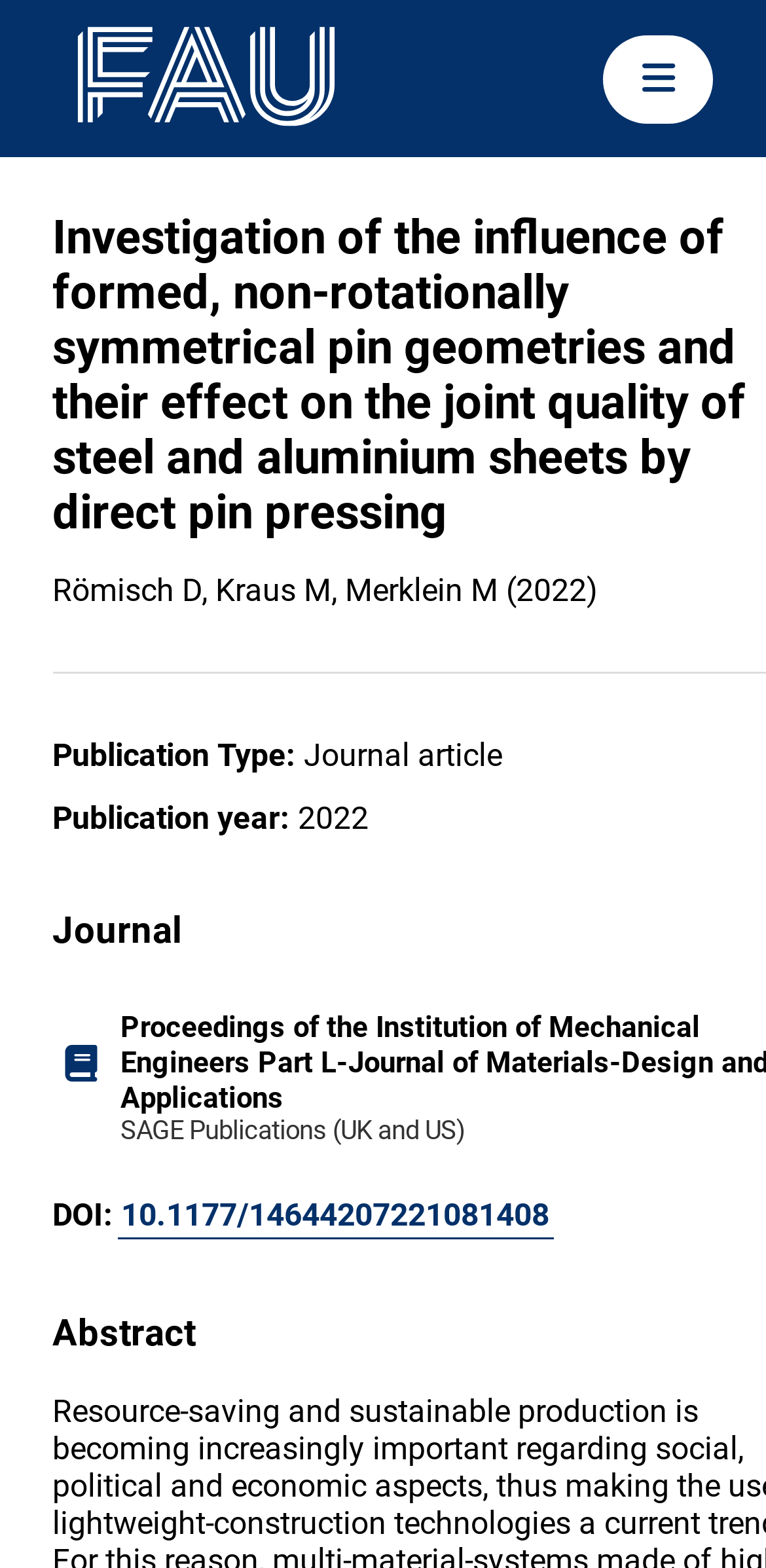Using the element description: "10.1177/14644207221081408", determine the bounding box coordinates for the specified UI element. The coordinates should be four float numbers between 0 and 1, [left, top, right, bottom].

[0.153, 0.76, 0.722, 0.79]